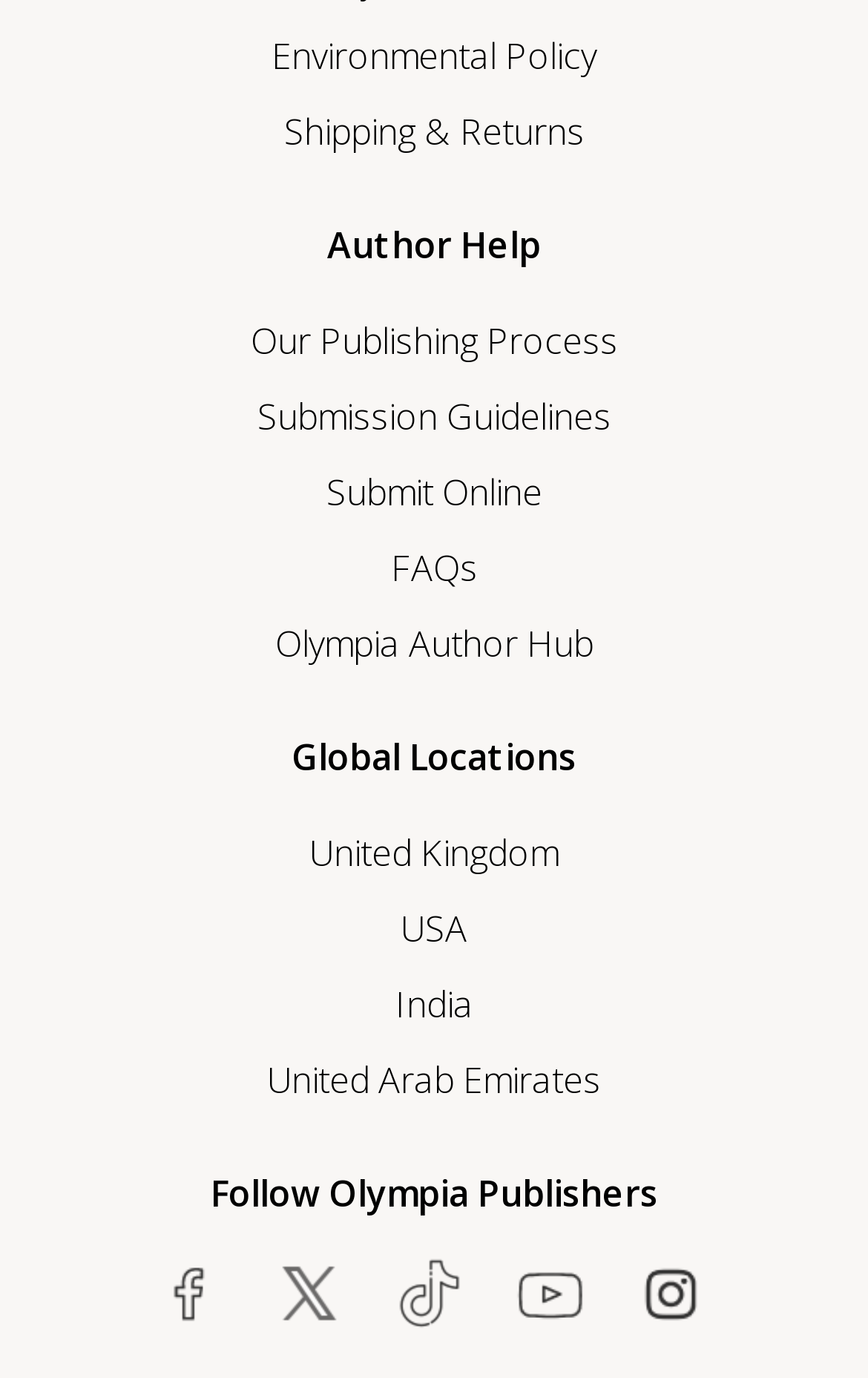Identify the bounding box for the given UI element using the description provided. Coordinates should be in the format (top-left x, top-left y, bottom-right x, bottom-right y) and must be between 0 and 1. Here is the description: India

[0.455, 0.706, 0.545, 0.751]